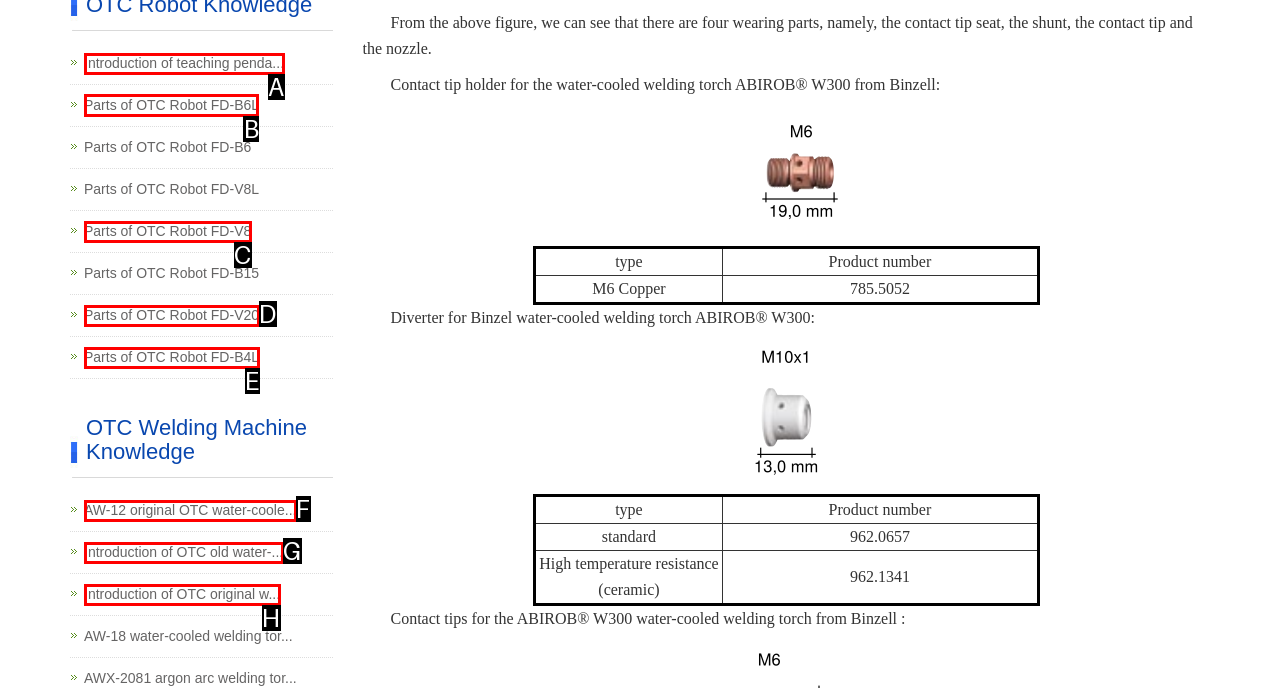Indicate which lettered UI element to click to fulfill the following task: Select 'EN' language
Provide the letter of the correct option.

None